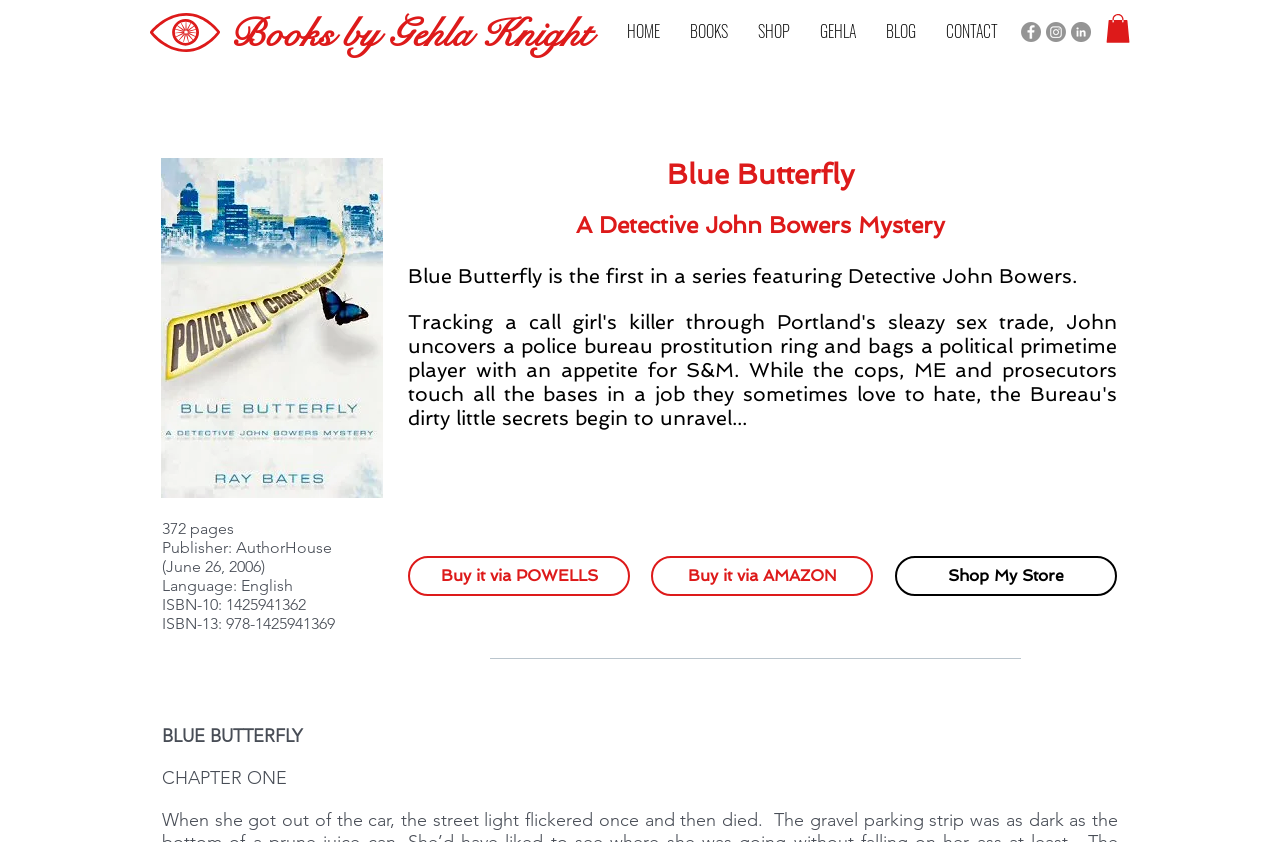What is the language of the book?
Based on the image, respond with a single word or phrase.

English